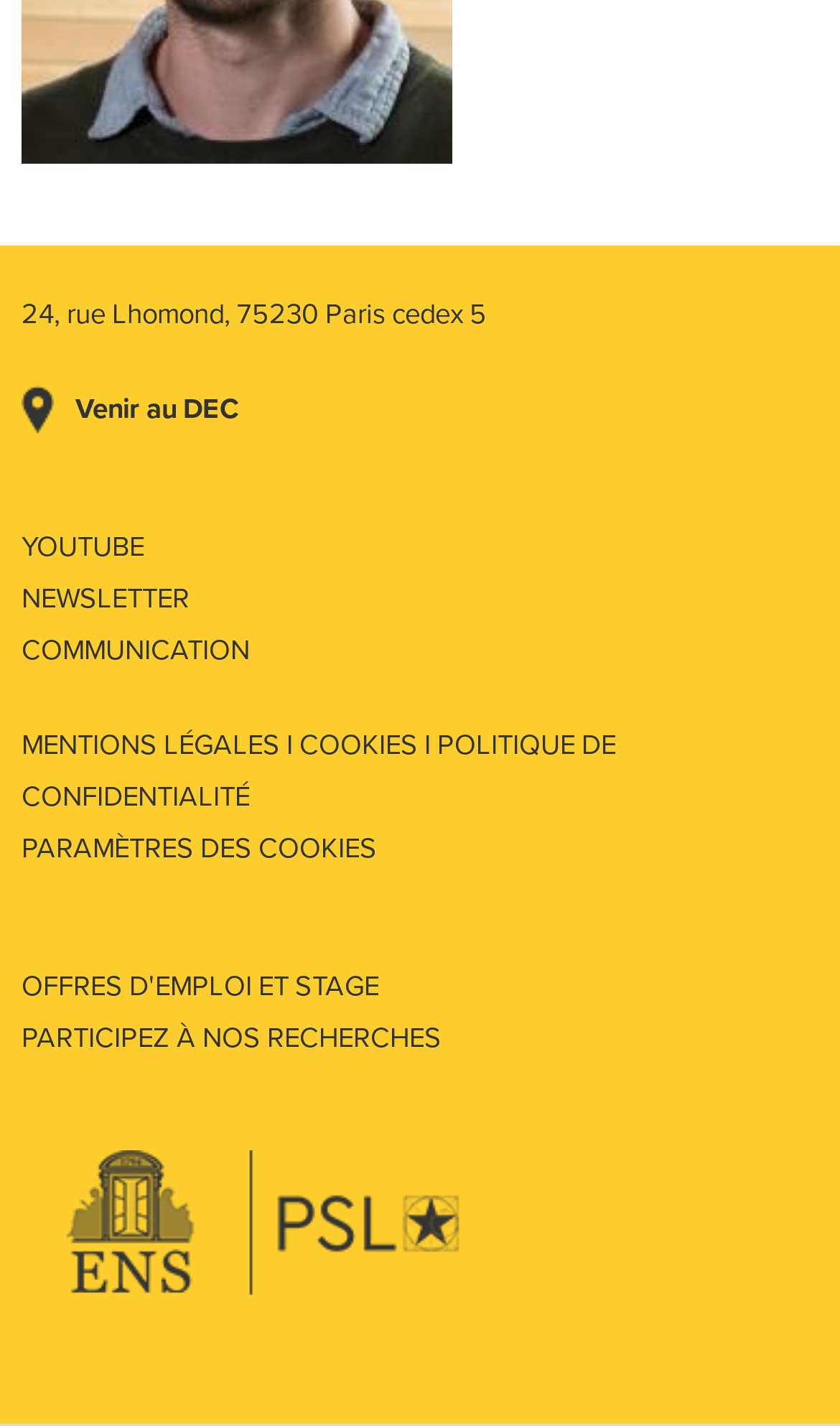Use the details in the image to answer the question thoroughly: 
What is the address of DEC?

I found the address by looking at the StaticText element with the OCR text '24, rue Lhomond, 75230 Paris cedex 5' which is a child of the contentinfo element.